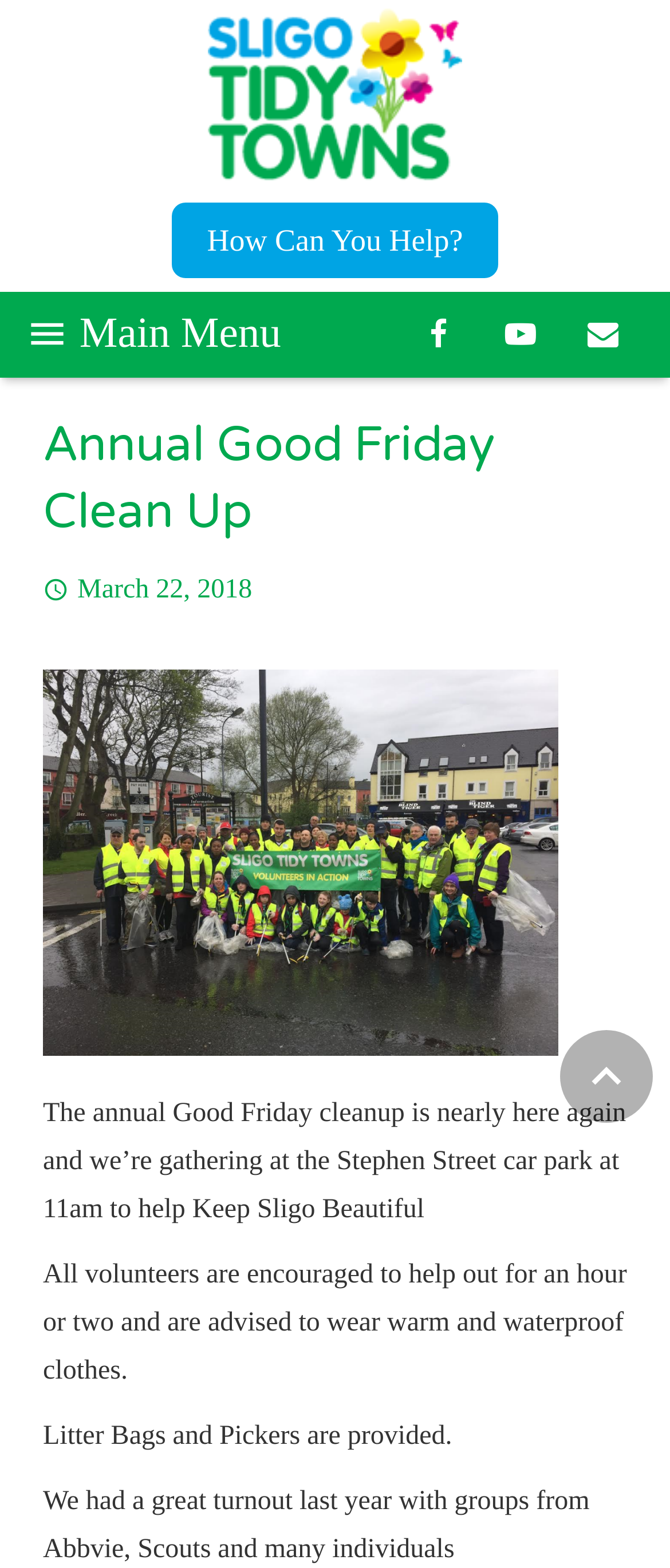Please determine the bounding box coordinates, formatted as (top-left x, top-left y, bottom-right x, bottom-right y), with all values as floating point numbers between 0 and 1. Identify the bounding box of the region described as: Events & News

[0.013, 0.442, 0.987, 0.493]